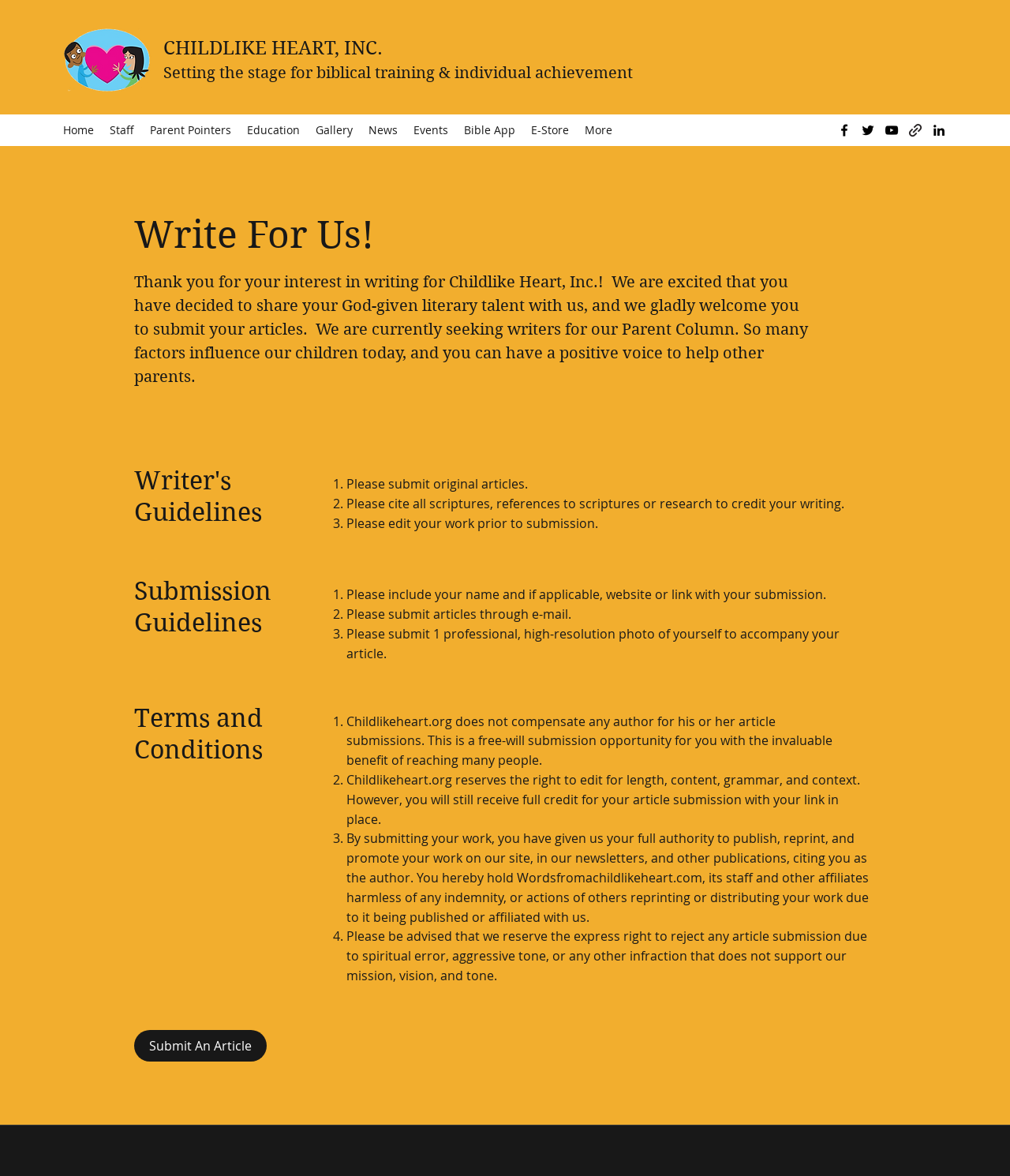What type of writers is the organization seeking?
Using the image, answer in one word or phrase.

Parent Column writers